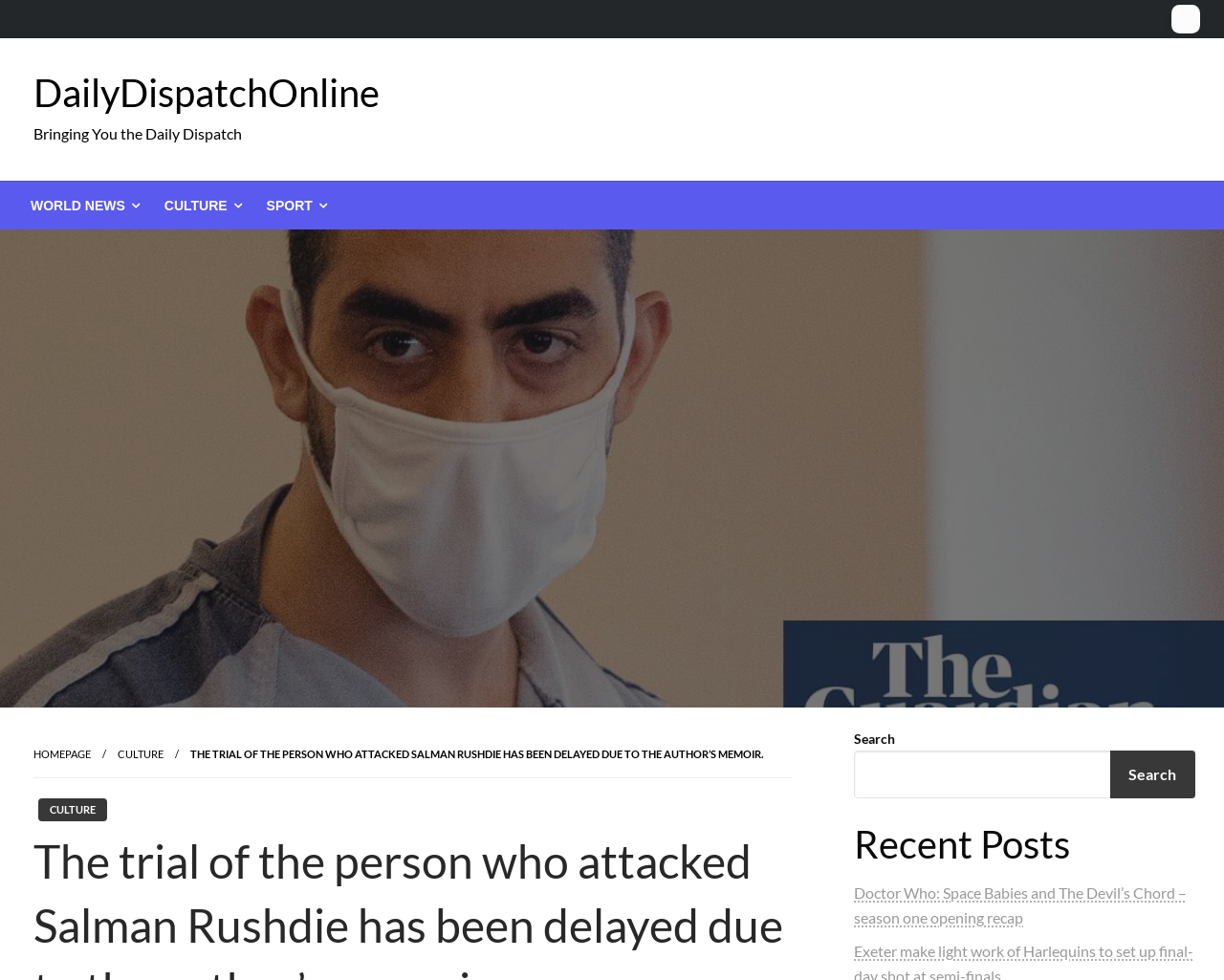Please predict the bounding box coordinates of the element's region where a click is necessary to complete the following instruction: "Search for something". The coordinates should be represented by four float numbers between 0 and 1, i.e., [left, top, right, bottom].

[0.698, 0.766, 0.977, 0.815]